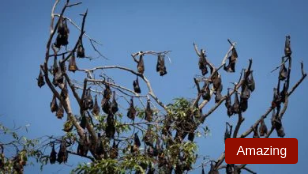Summarize the image with a detailed caption.

In this captivating image, a tree is densely populated with bats hanging upside down, silhouetted against a clear blue sky. The branches are adorned with numerous dark figures that signify a remarkable gathering of these nocturnal creatures. This visual emphasizes the astonishing dynamics of wildlife, showcasing the unique behavior of bats as they roost during daylight hours. The photo highlights nature's wonders, illustrating not just the sheer number of bats but also the intriguing relationship between flora and fauna in their habitat. A bold red label at the bottom reads "Amazing," perfectly encapsulating the awe-inspiring nature of this scene, evoking curiosity about the ecological significance of such congregations.